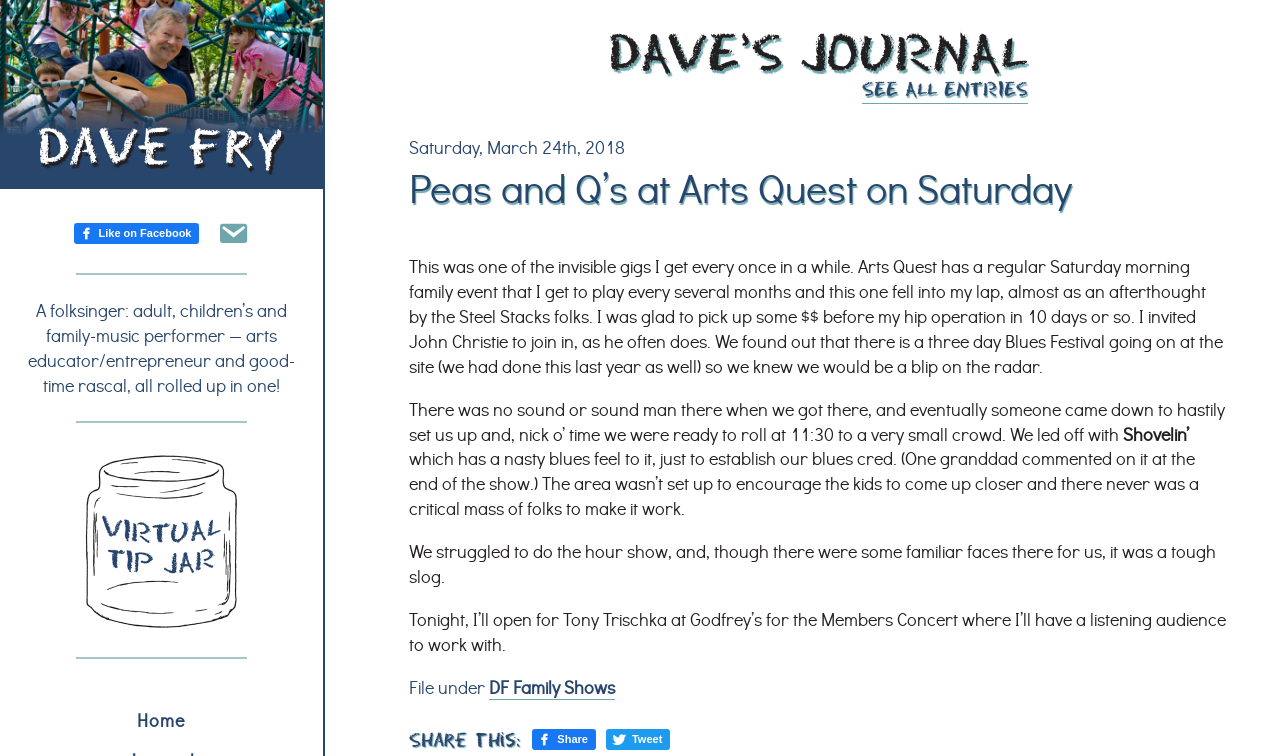Create an elaborate caption for the webpage.

The webpage is about a musician, Dave Fry, and his experience playing at Arts Quest on a Saturday morning. At the top of the page, there is a link to Dave Fry's name, followed by social media links to like him on Facebook and contact him via email. Below these links, there is a brief description of Dave Fry as a folksinger, educator, and entrepreneur.

The main content of the page is an article about Dave Fry's experience playing at Arts Quest. The article is divided into sections, with a header that reads "Peas and Q's at Arts Quest on Saturday" and a subheading that indicates the date of the event, March 24, 2018. The article itself is a personal account of Dave Fry's experience playing at the event, including the challenges he faced and the songs he played.

To the left of the article, there is a navigation menu with a link to the home page and a link to "DAVE'S JOURNAL SEE ALL ENTRIES". At the bottom of the page, there is a footer section with links to share the article on social media and a category label "DF Family Shows".

Throughout the page, there are no images, but there are several links to other pages and social media platforms. The overall layout is organized, with clear headings and concise text.